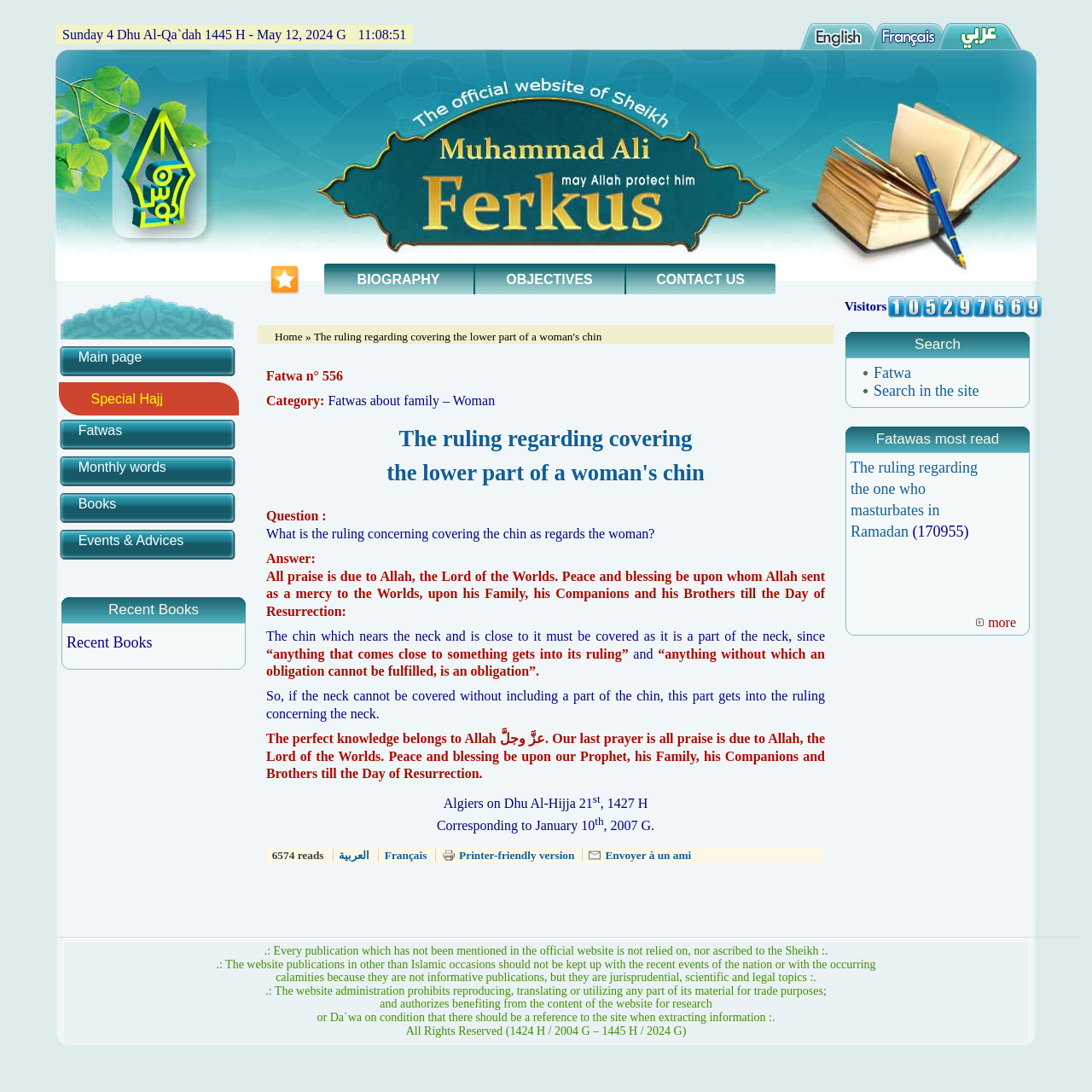What is the language of the webpage?
Based on the visual content, answer with a single word or a brief phrase.

Multiple languages